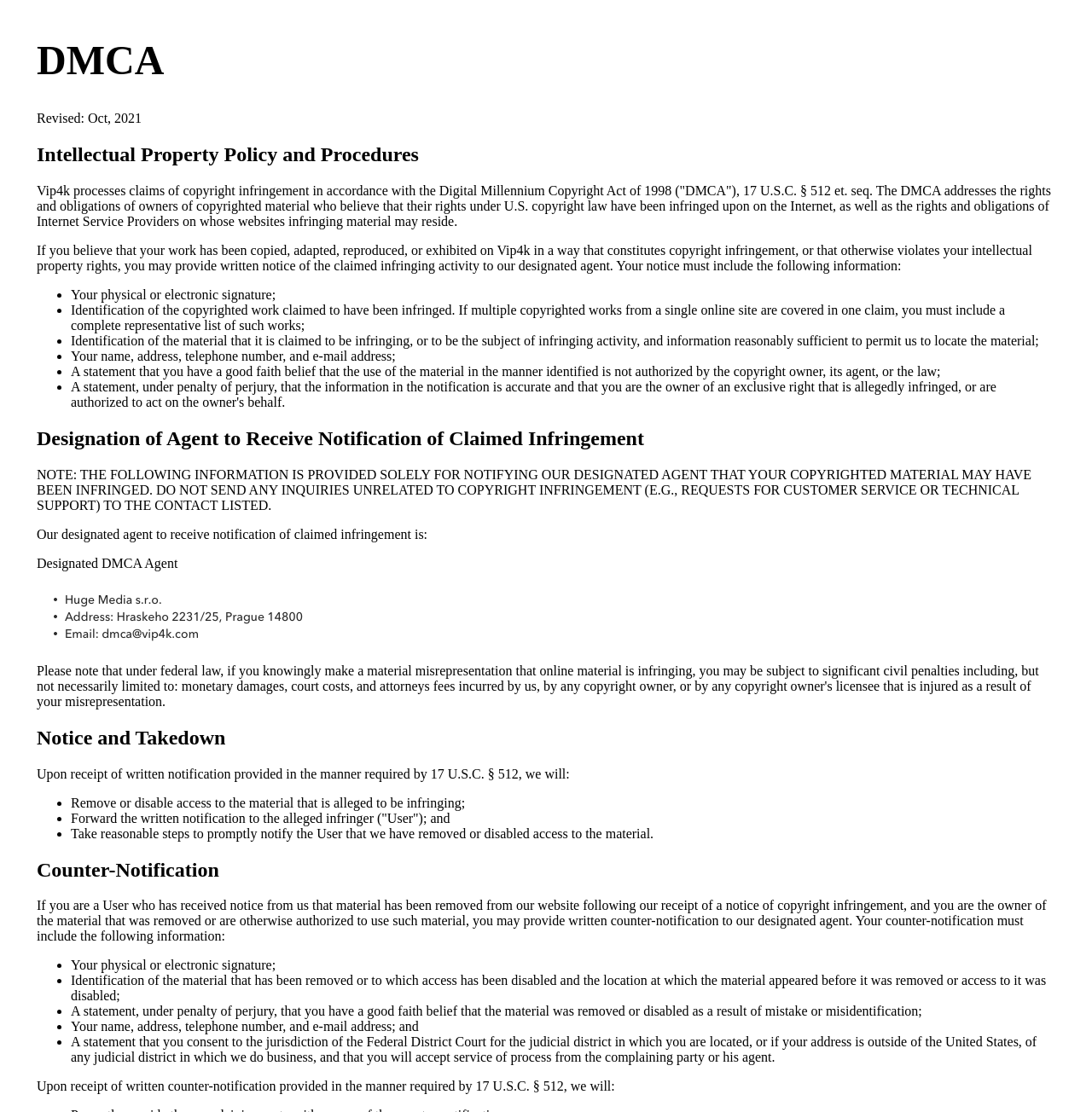Based on the image, give a detailed response to the question: What information is required in a counter-notification?

The webpage states that a counter-notification must include five points of information: the User's physical or electronic signature, identification of the material that has been removed or to which access has been disabled, a statement that the User has a good faith belief that the material was removed or disabled as a result of mistake or misidentification, the User's name, address, telephone number, and e-mail address, and a statement that the User consents to the jurisdiction of the Federal District Court.